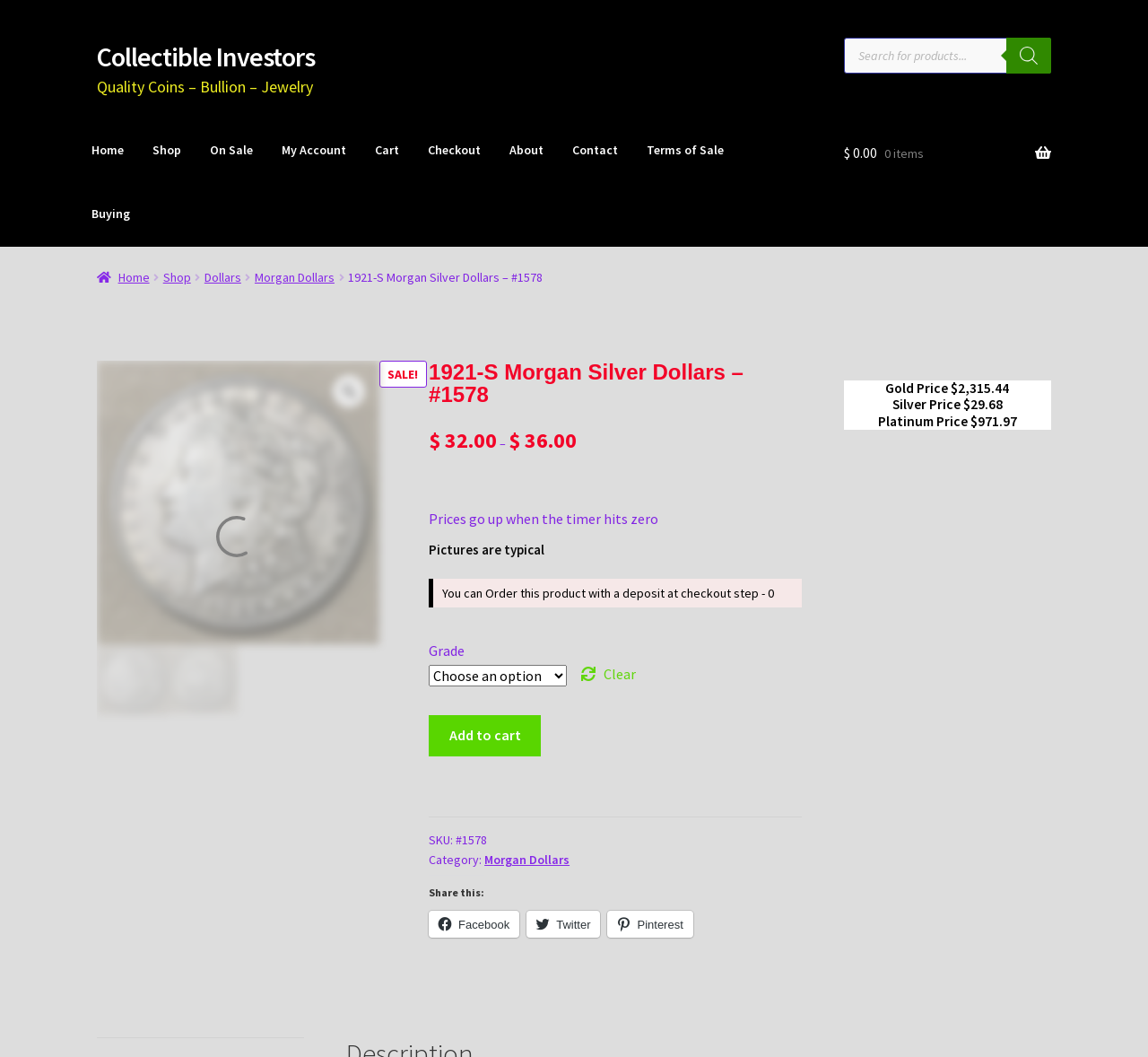Using the given description, provide the bounding box coordinates formatted as (top-left x, top-left y, bottom-right x, bottom-right y), with all values being floating point numbers between 0 and 1. Description: Add to cart

[0.374, 0.677, 0.471, 0.715]